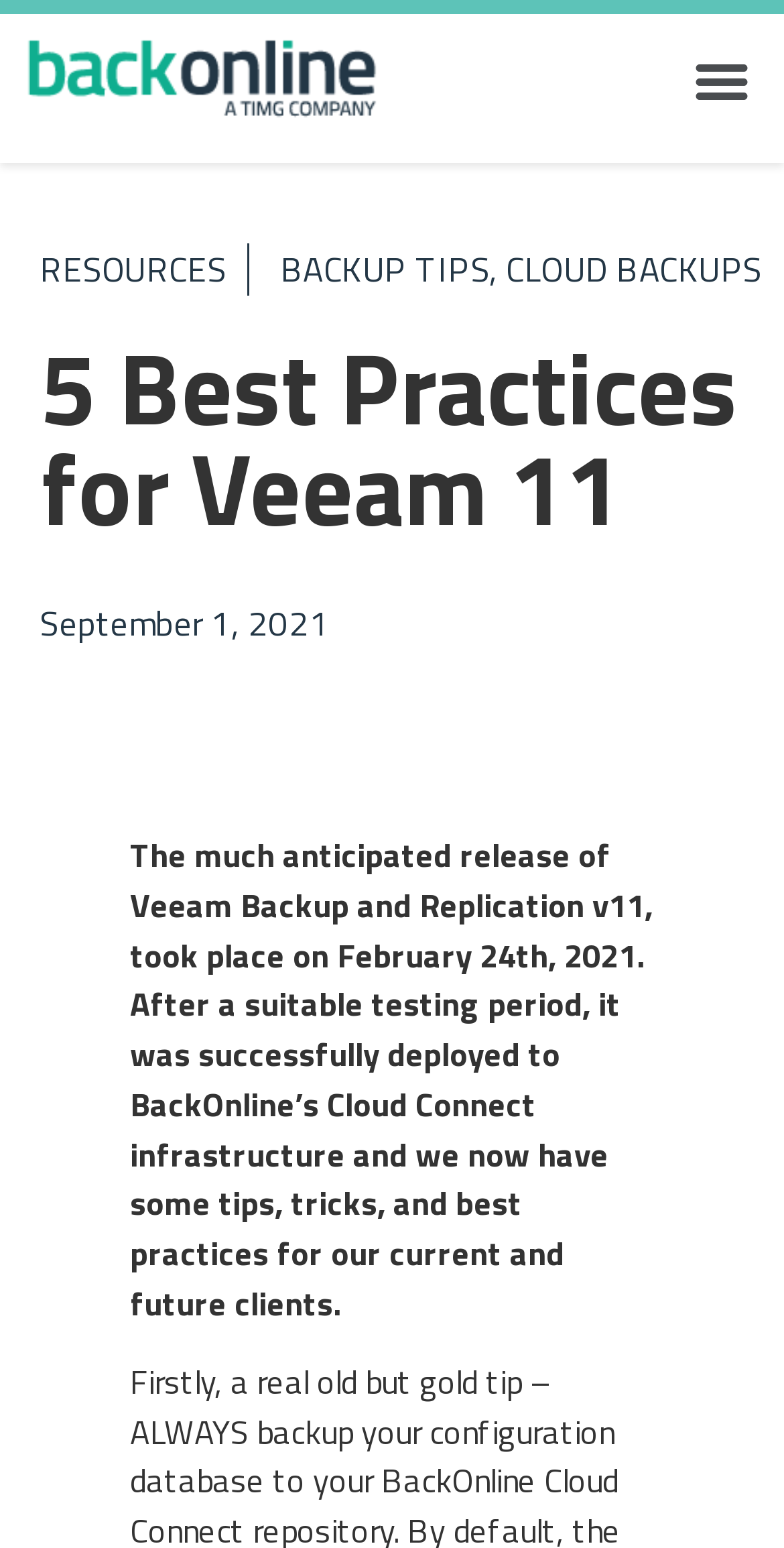What is the topic of the article?
Using the image as a reference, give a one-word or short phrase answer.

Veeam 11